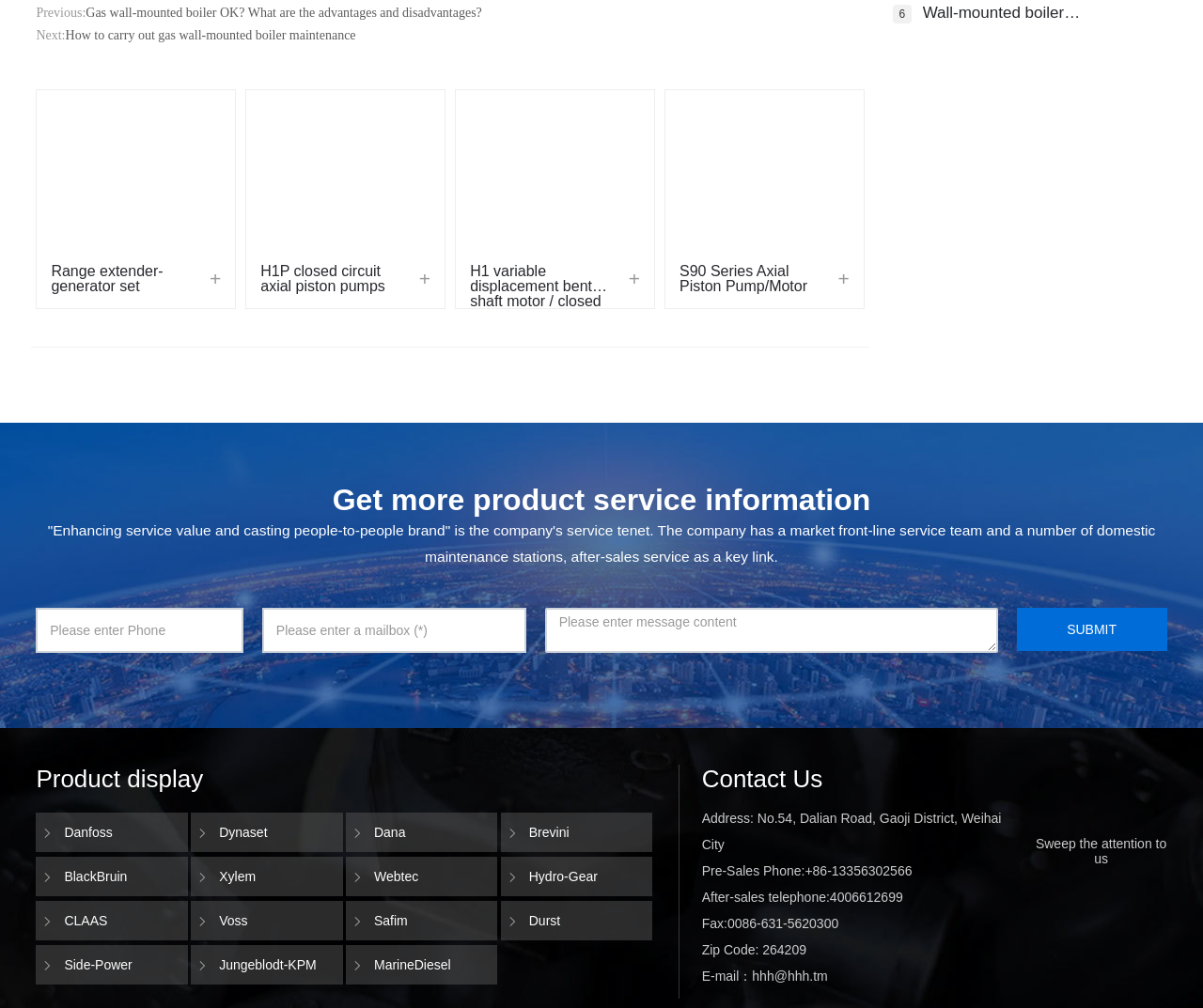Using the information shown in the image, answer the question with as much detail as possible: What is the company's address?

The company's address is mentioned in the static text element with text 'Address: No.54, Dalian Road, Gaoji District, Weihai City', which provides the location of the company.